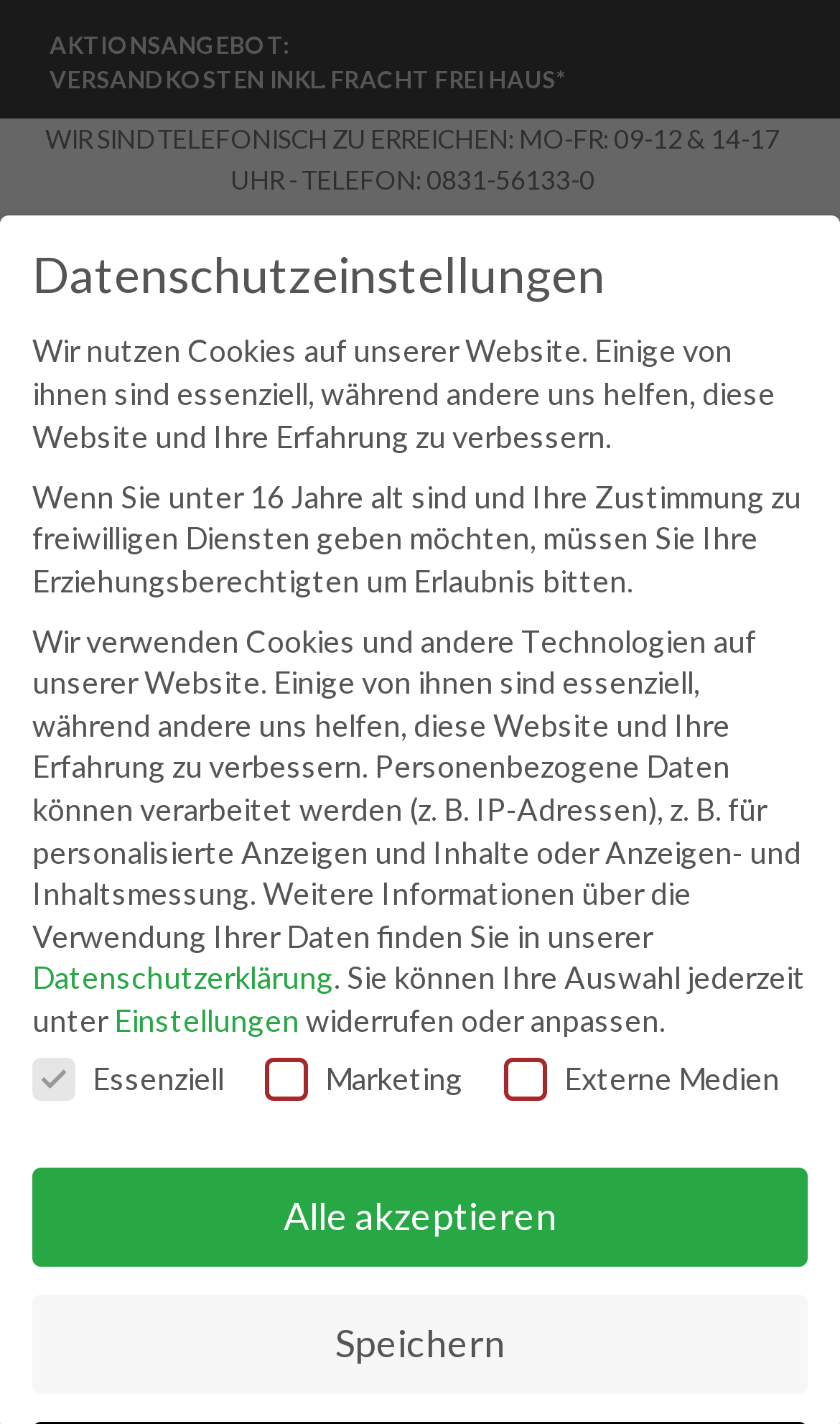What can be done with the data processing settings?
Based on the image, give a one-word or short phrase answer.

They can be saved or all accepted